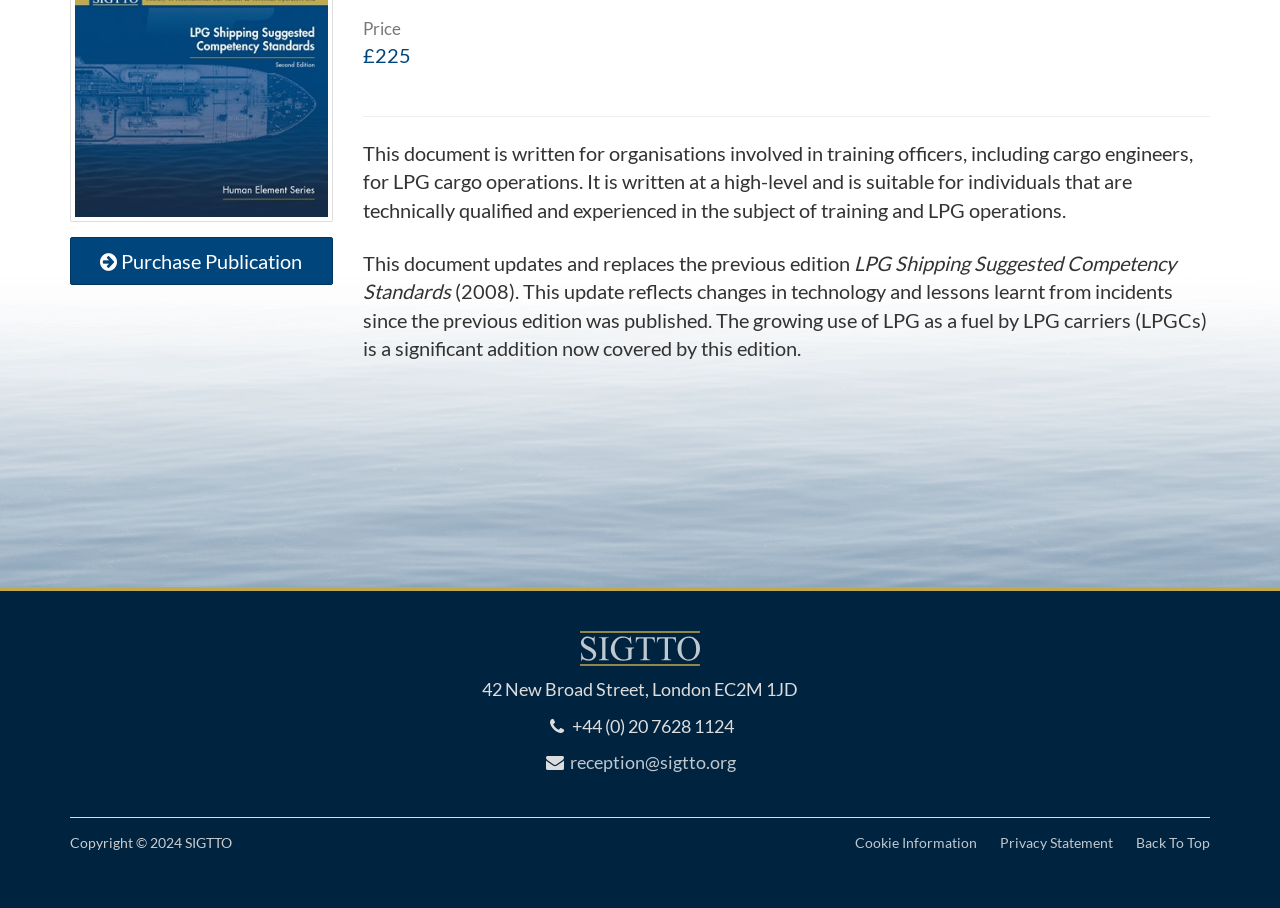Determine the bounding box for the described UI element: "reception@sigtto.org".

[0.445, 0.827, 0.575, 0.852]